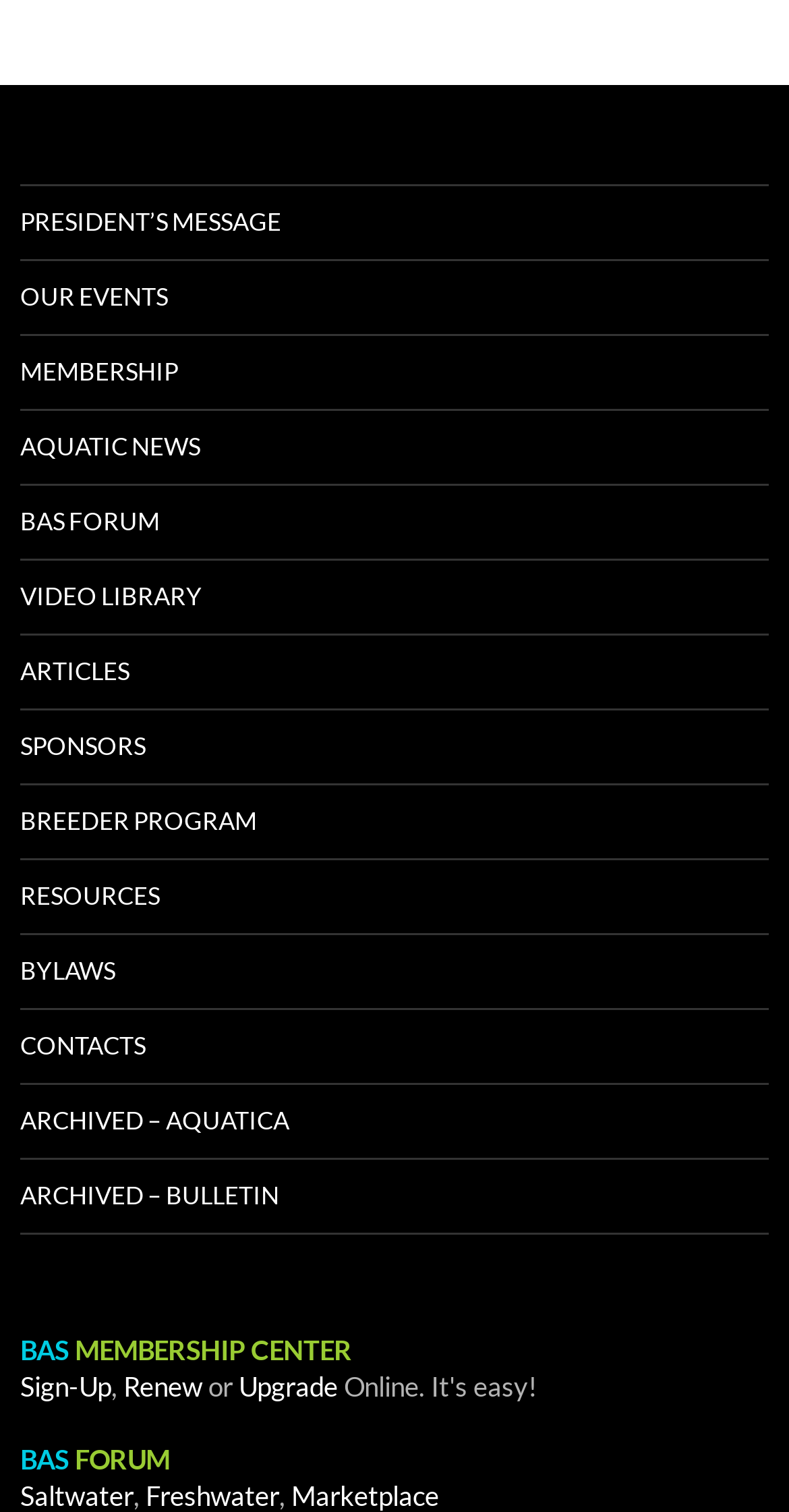Given the description Renew, predict the bounding box coordinates of the UI element. Ensure the coordinates are in the format (top-left x, top-left y, bottom-right x, bottom-right y) and all values are between 0 and 1.

[0.156, 0.907, 0.256, 0.928]